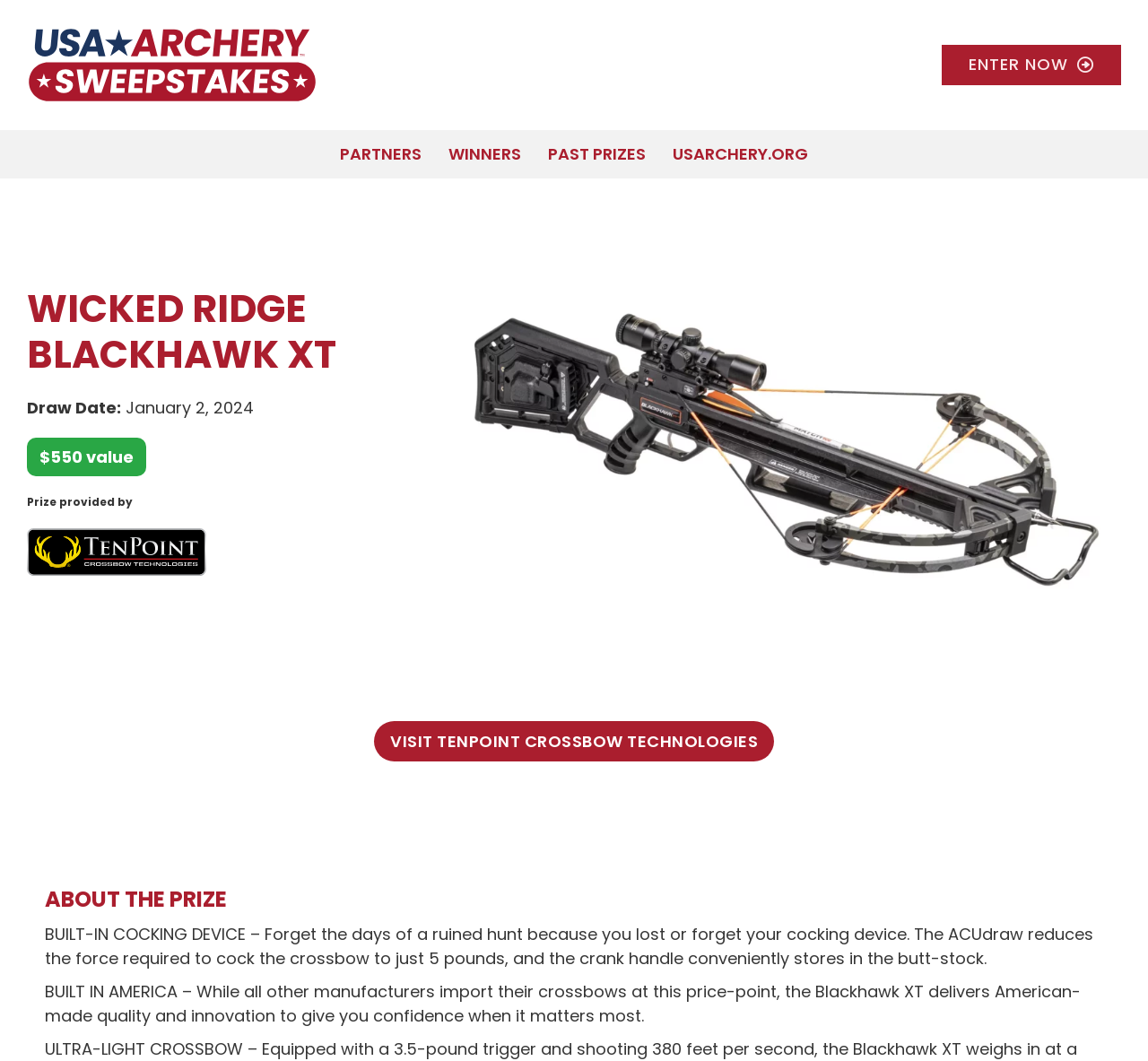Please examine the image and answer the question with a detailed explanation:
Who provided the prize?

I found the answer by looking at the section that describes the prize details, where it says 'Prize provided by' followed by a link to 'VISIT TENPOINT CROSSBOW TECHNOLOGIES'.